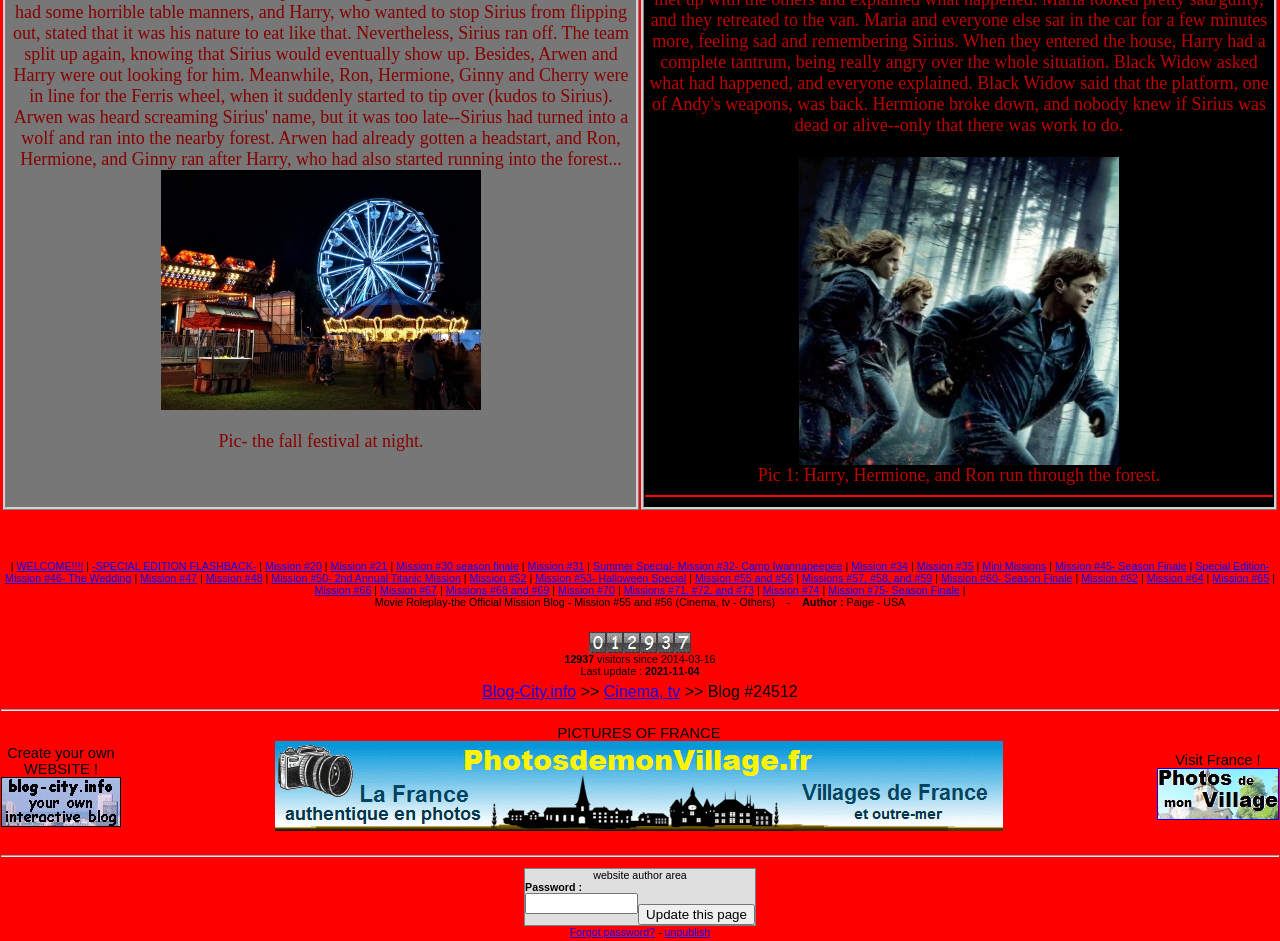Identify the bounding box coordinates of the HTML element based on this description: "value="Update this page"".

[0.499, 0.96, 0.59, 0.983]